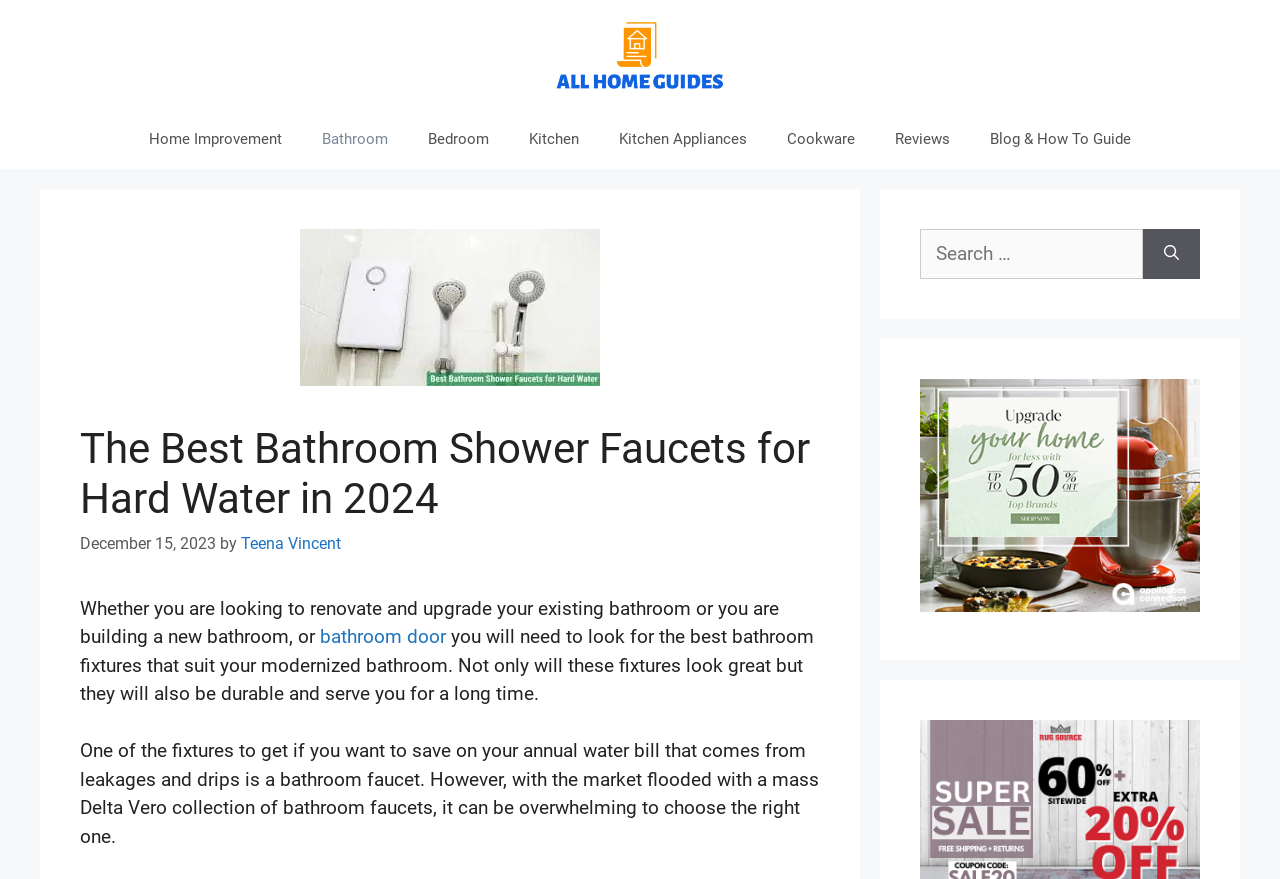Identify the bounding box coordinates for the UI element described as follows: Bathroom. Use the format (top-left x, top-left y, bottom-right x, bottom-right y) and ensure all values are floating point numbers between 0 and 1.

[0.236, 0.124, 0.319, 0.192]